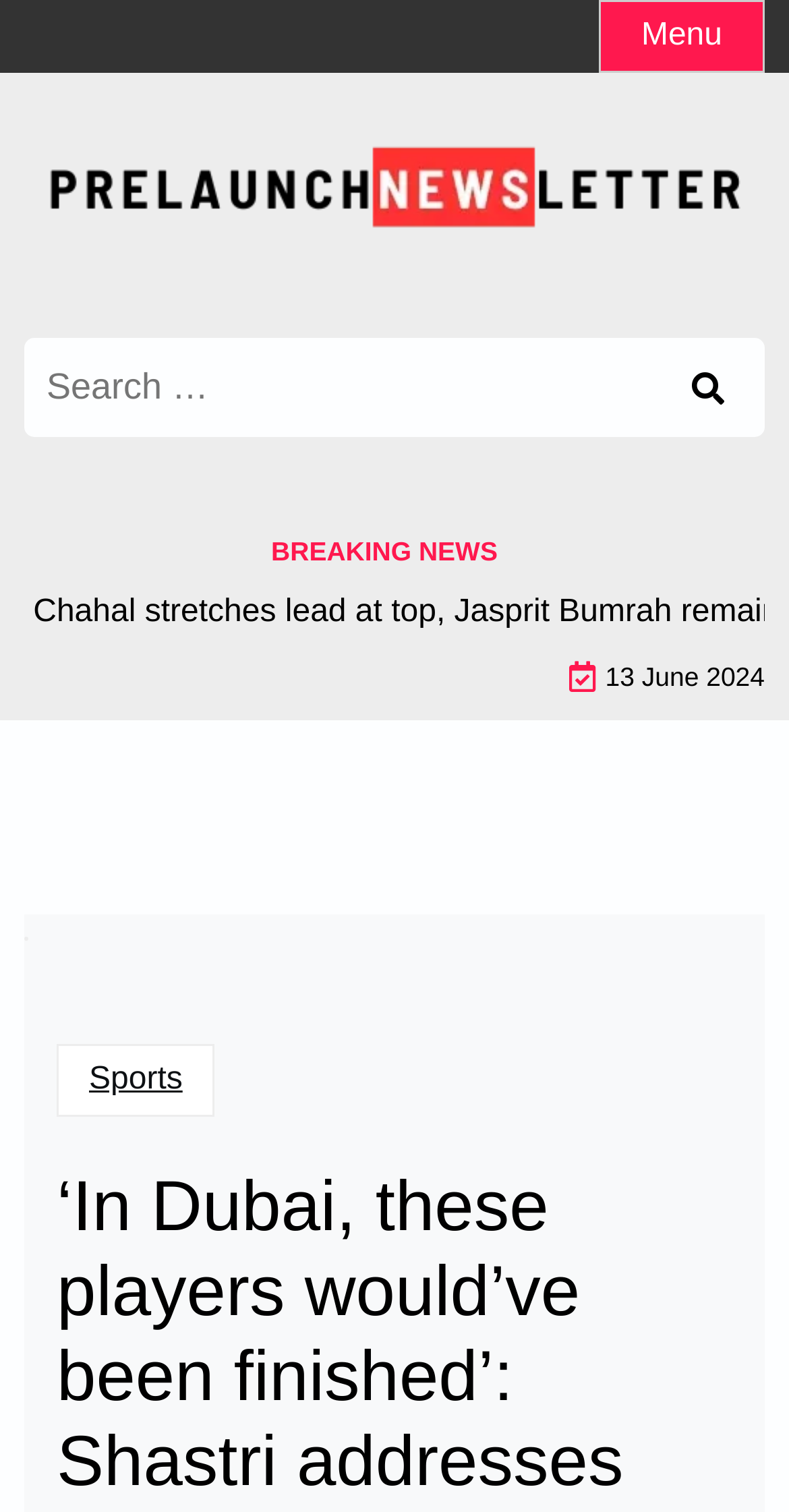What is the category of the breaking news?
Please ensure your answer to the question is detailed and covers all necessary aspects.

I found the breaking news section on the webpage, which has a heading 'BREAKING NEWS' and a link 'Sports' below it, indicating that the breaking news is related to sports.